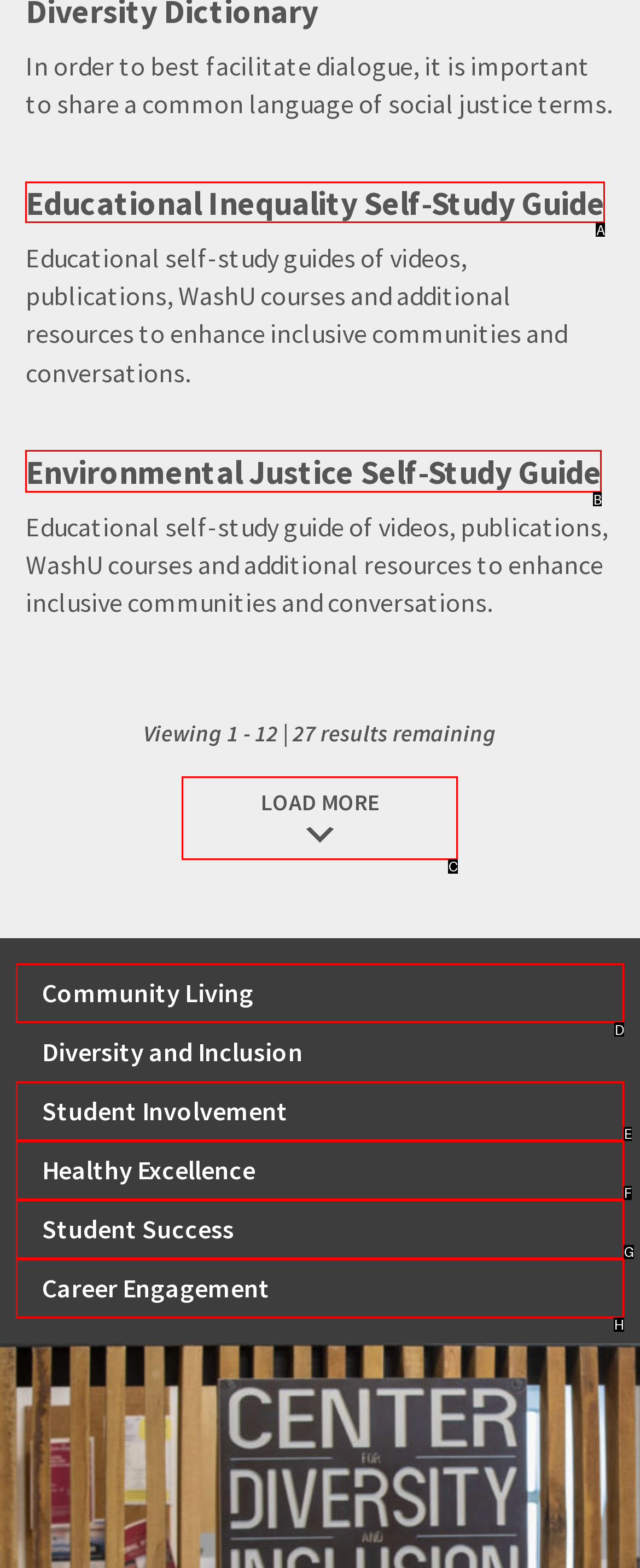Based on the task: view Environmental Justice Self-Study Guide, which UI element should be clicked? Answer with the letter that corresponds to the correct option from the choices given.

B